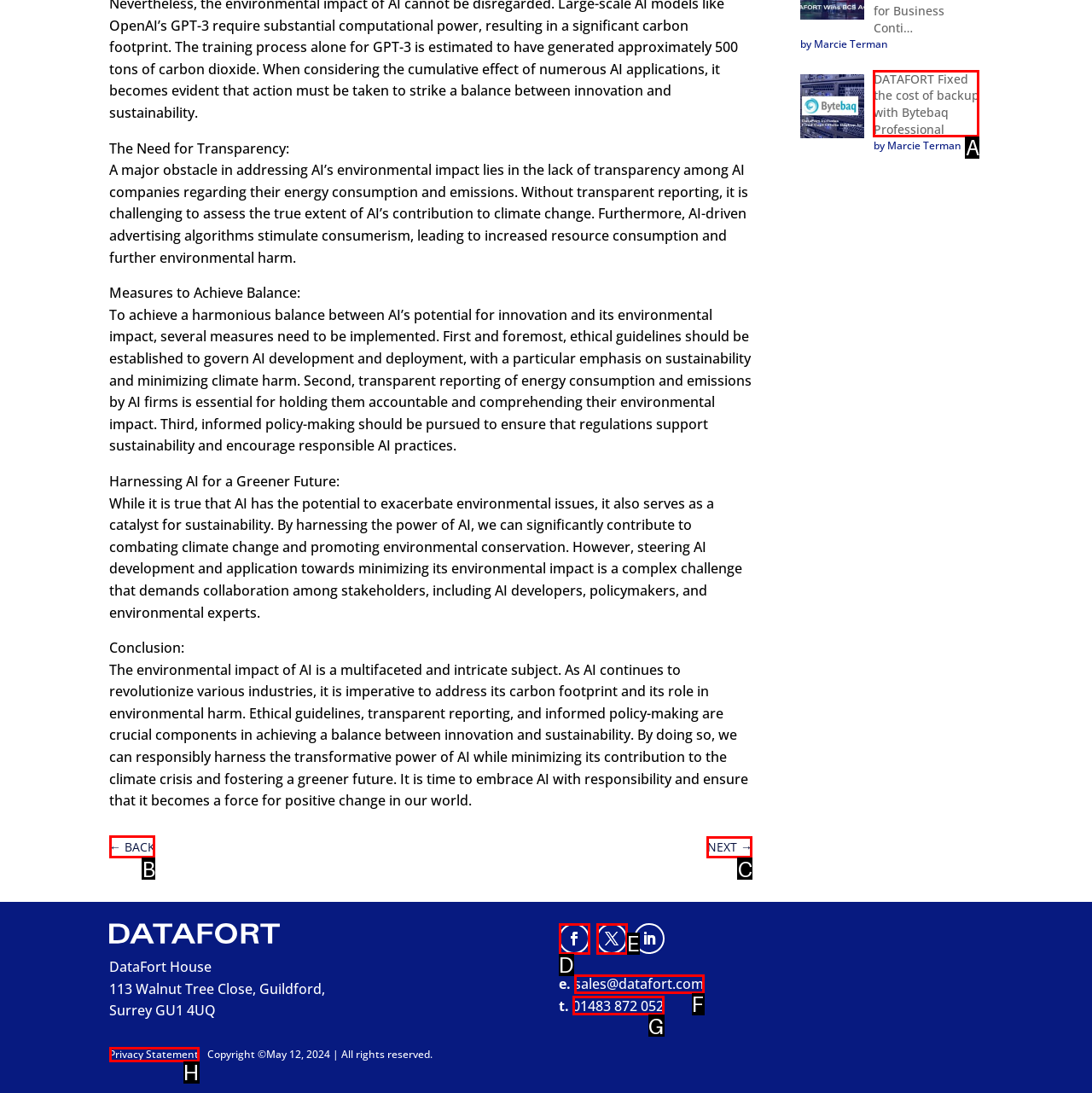Given the task: go back, indicate which boxed UI element should be clicked. Provide your answer using the letter associated with the correct choice.

B